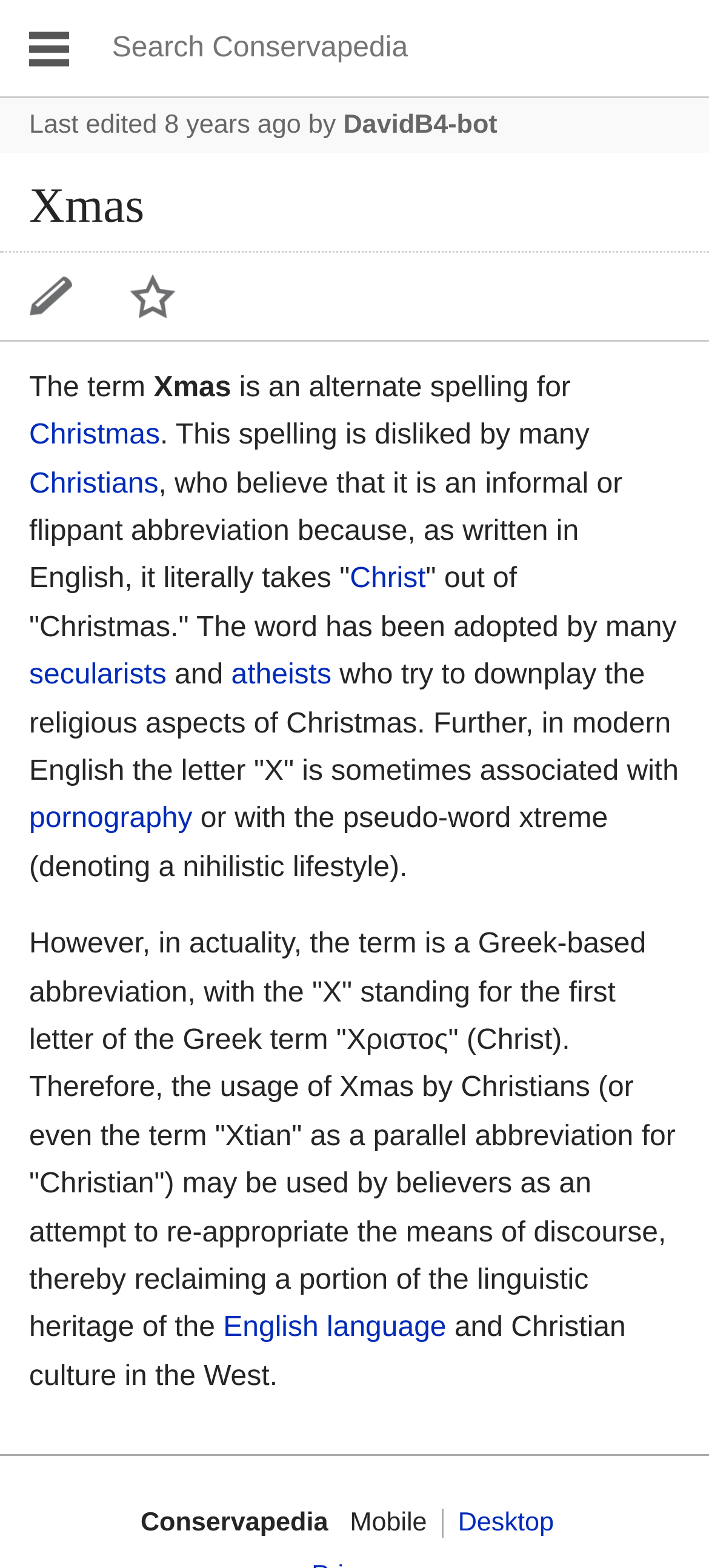Identify the bounding box coordinates for the element you need to click to achieve the following task: "View disclaimer". The coordinates must be four float values ranging from 0 to 1, formatted as [left, top, right, bottom].

None